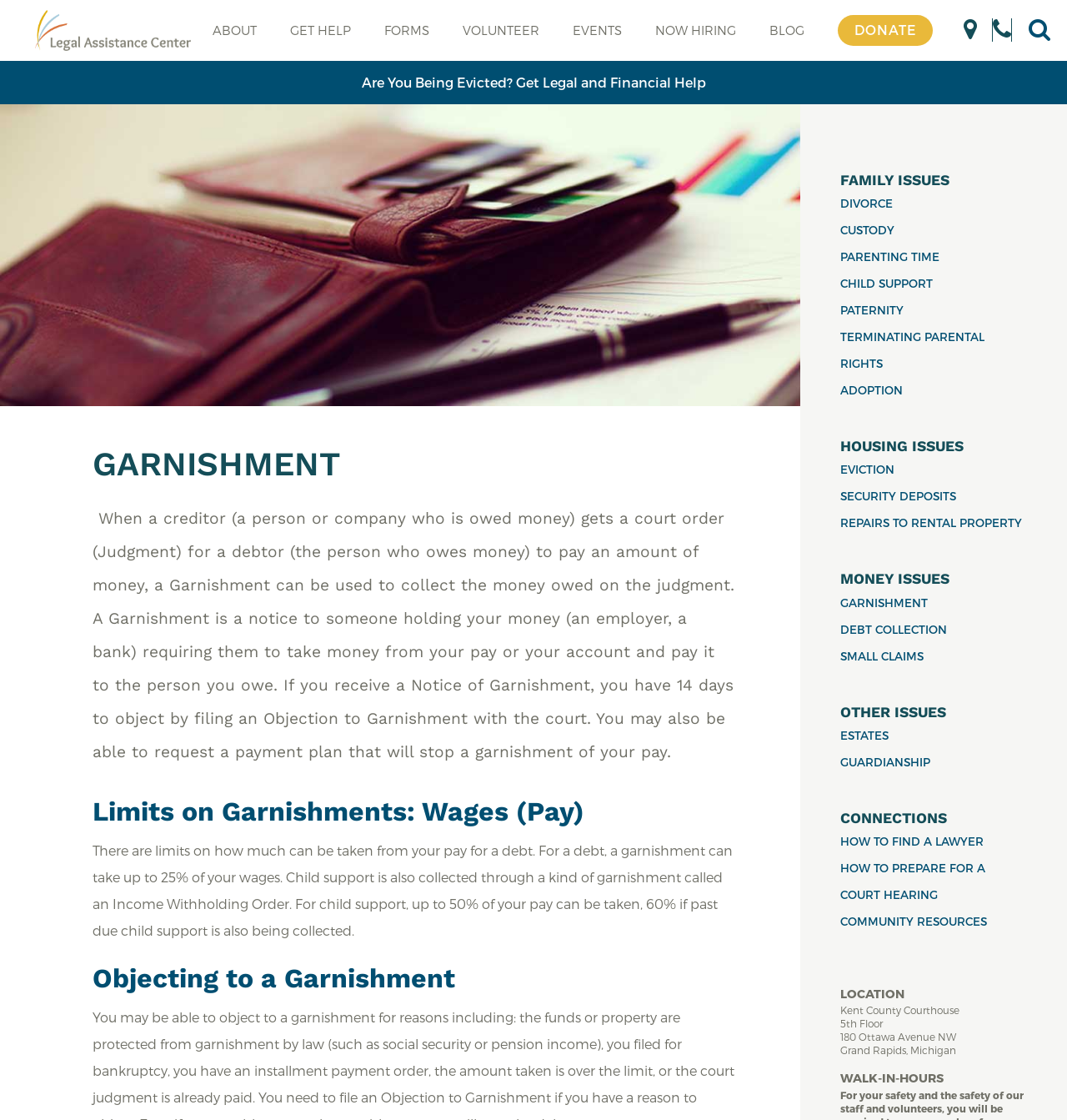Find the bounding box coordinates of the area that needs to be clicked in order to achieve the following instruction: "Read the 'GARNISHMENT' heading". The coordinates should be specified as four float numbers between 0 and 1, i.e., [left, top, right, bottom].

[0.087, 0.4, 0.69, 0.43]